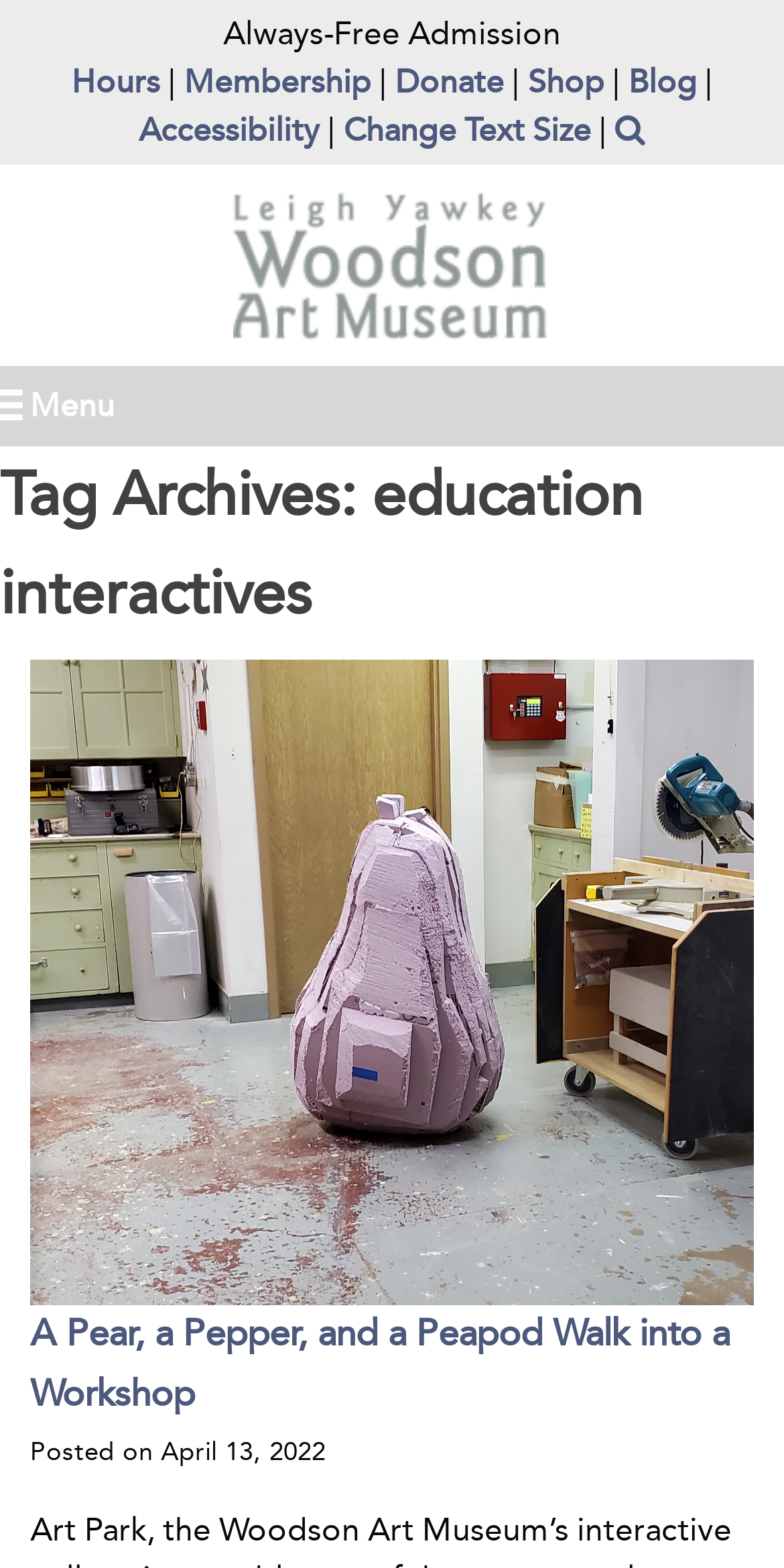When was the latest article posted?
Using the image, respond with a single word or phrase.

April 13, 2022